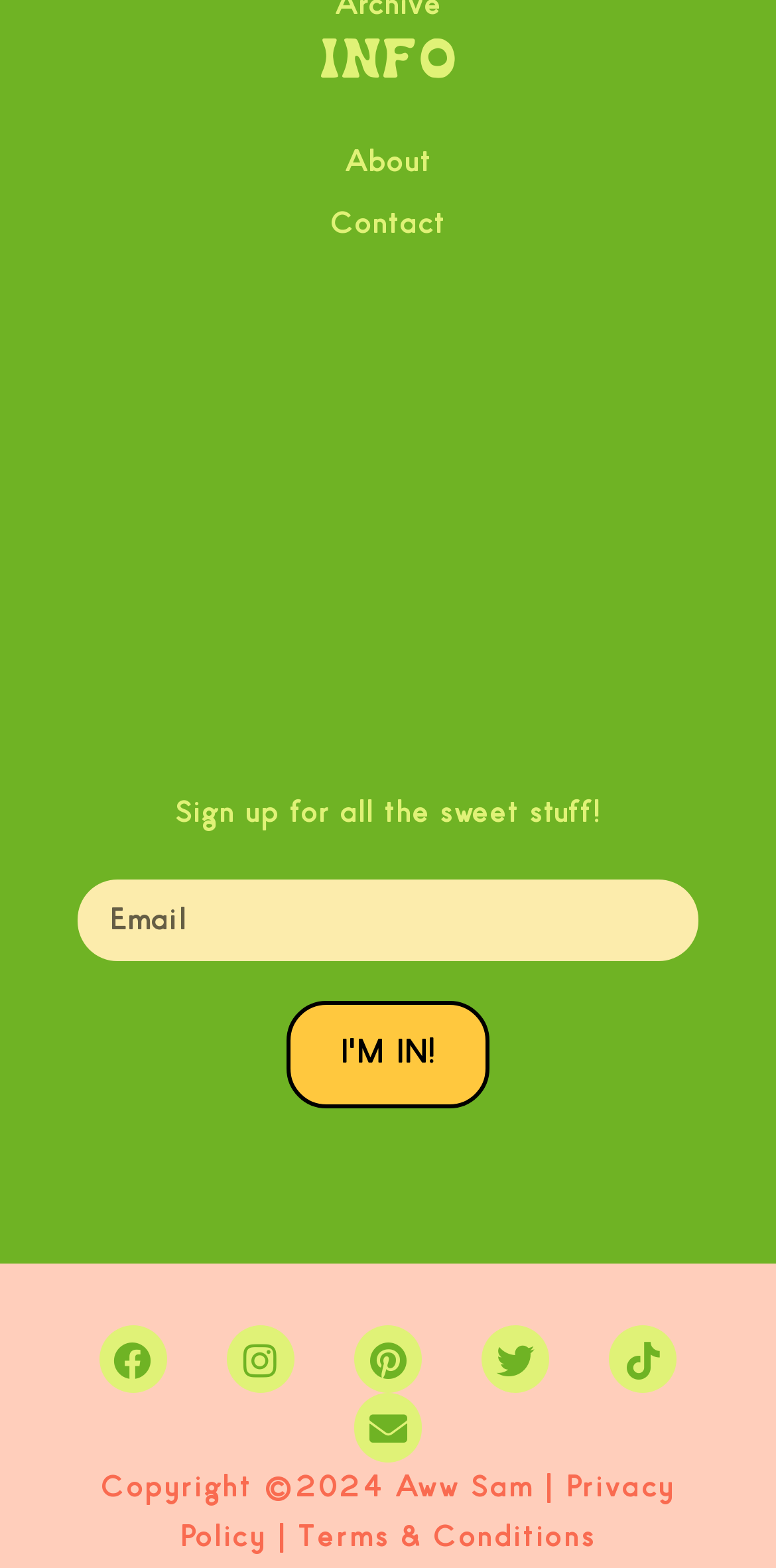Pinpoint the bounding box coordinates of the area that must be clicked to complete this instruction: "Click on About".

[0.1, 0.088, 0.9, 0.12]